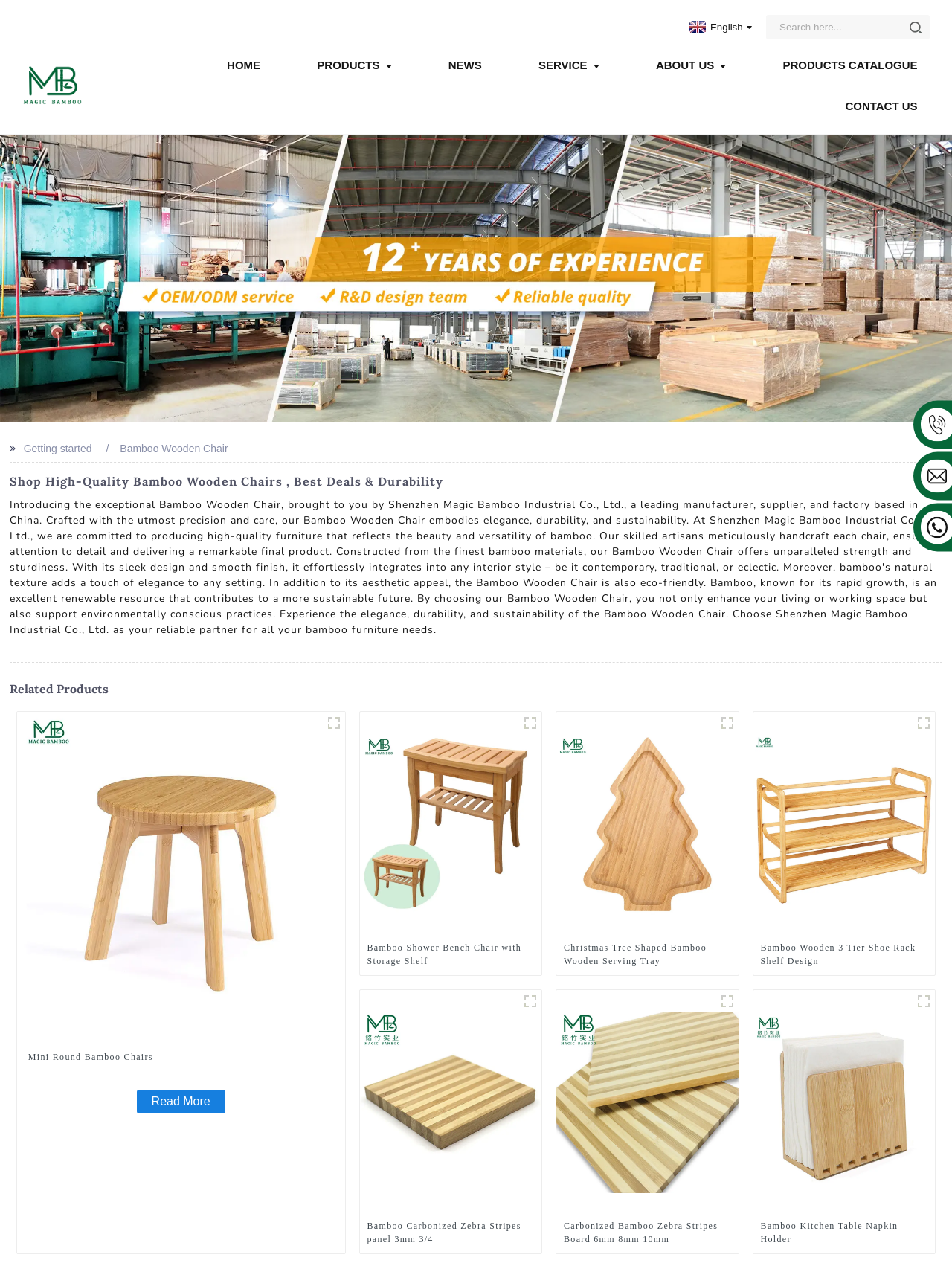How many product images are displayed on the webpage?
Please provide a comprehensive answer to the question based on the webpage screenshot.

By counting the number of figure elements with image links, I can see that there are eight product images displayed on the webpage, each showcasing a different bamboo wooden chair design.